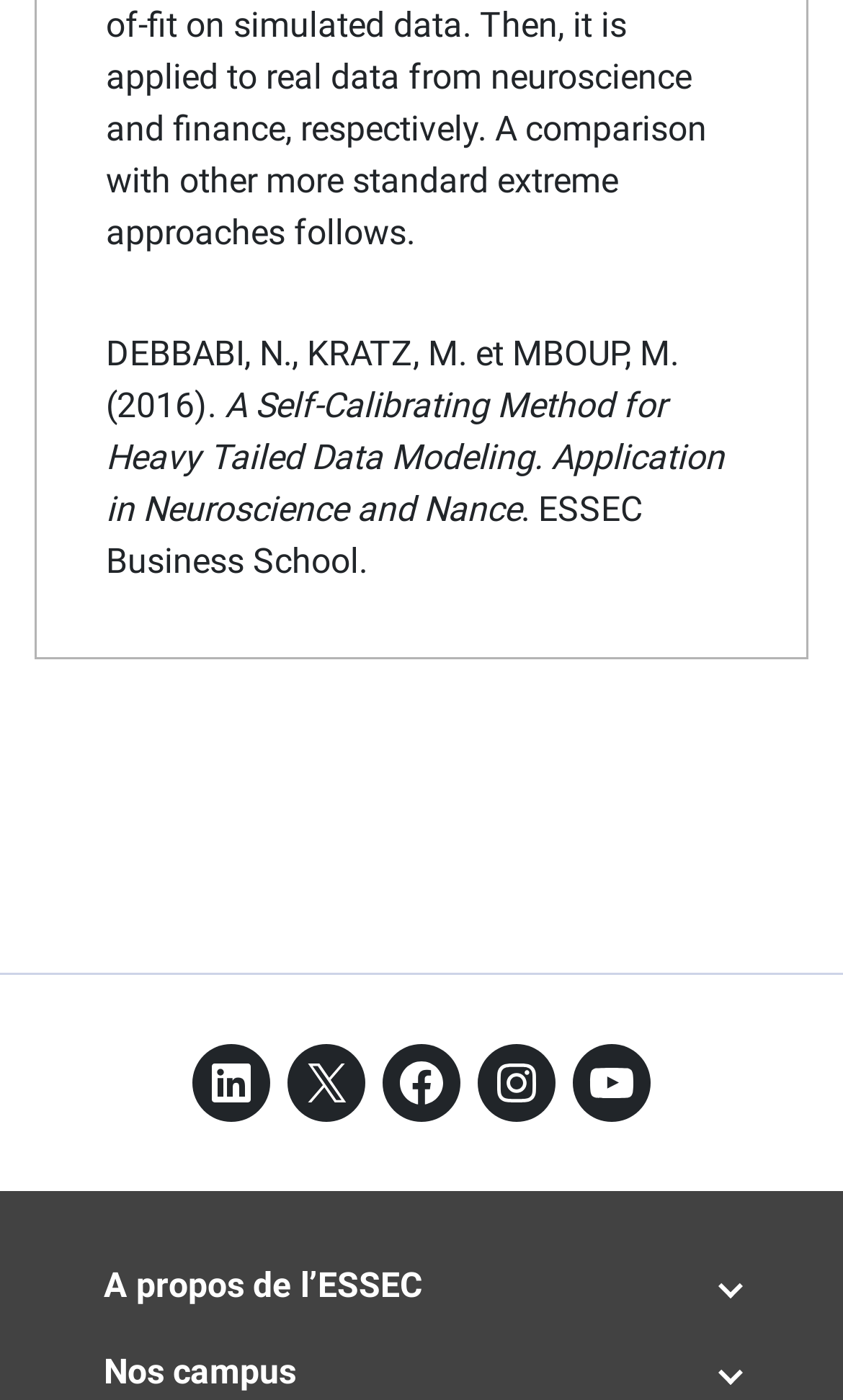How many social media links are there?
Please use the image to provide a one-word or short phrase answer.

5